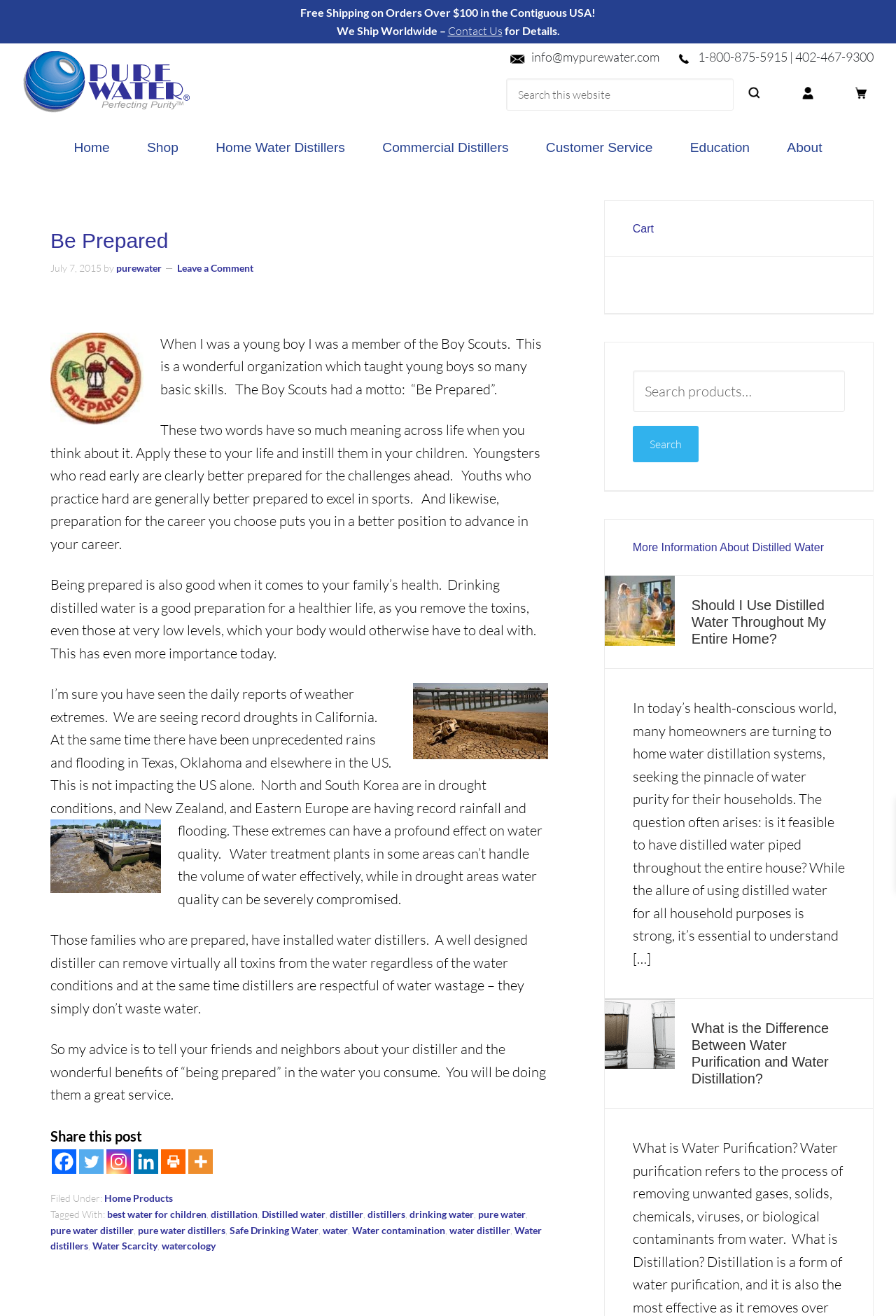Can you identify the bounding box coordinates of the clickable region needed to carry out this instruction: 'Click on Home'? The coordinates should be four float numbers within the range of 0 to 1, stated as [left, top, right, bottom].

[0.064, 0.094, 0.141, 0.131]